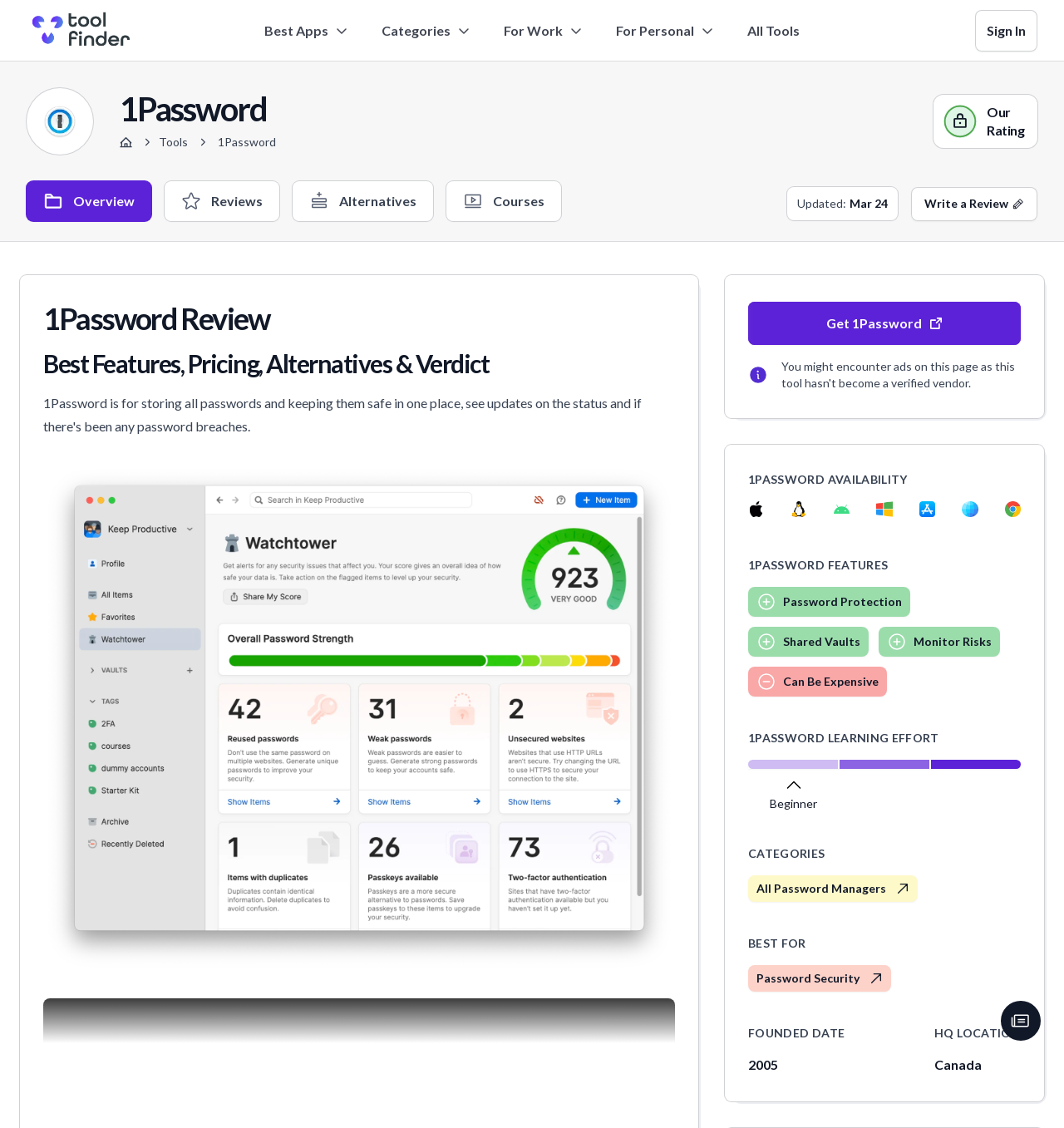For the following element description, predict the bounding box coordinates in the format (top-left x, top-left y, bottom-right x, bottom-right y). All values should be floating point numbers between 0 and 1. Description: Get 1Password Get 1Password

[0.703, 0.268, 0.959, 0.306]